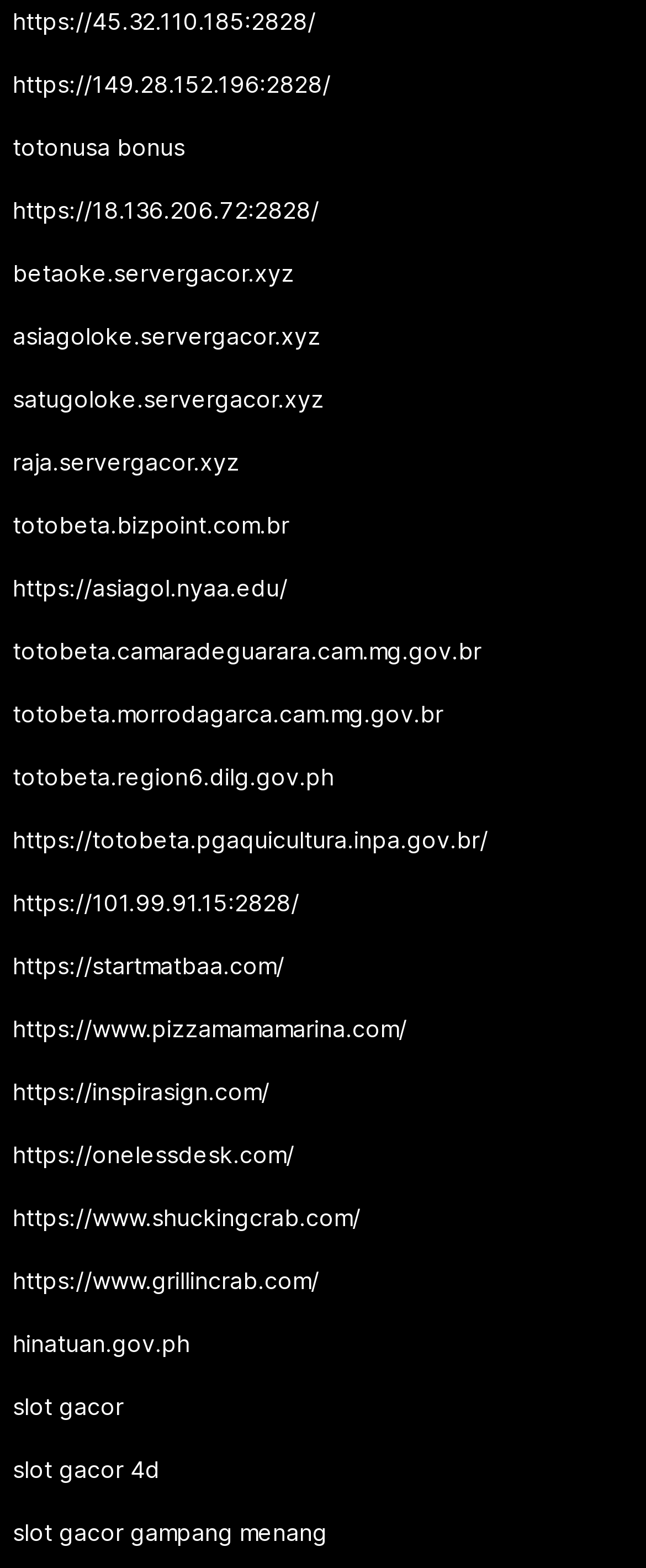Answer the question with a brief word or phrase:
What is the purpose of this webpage?

Provide links